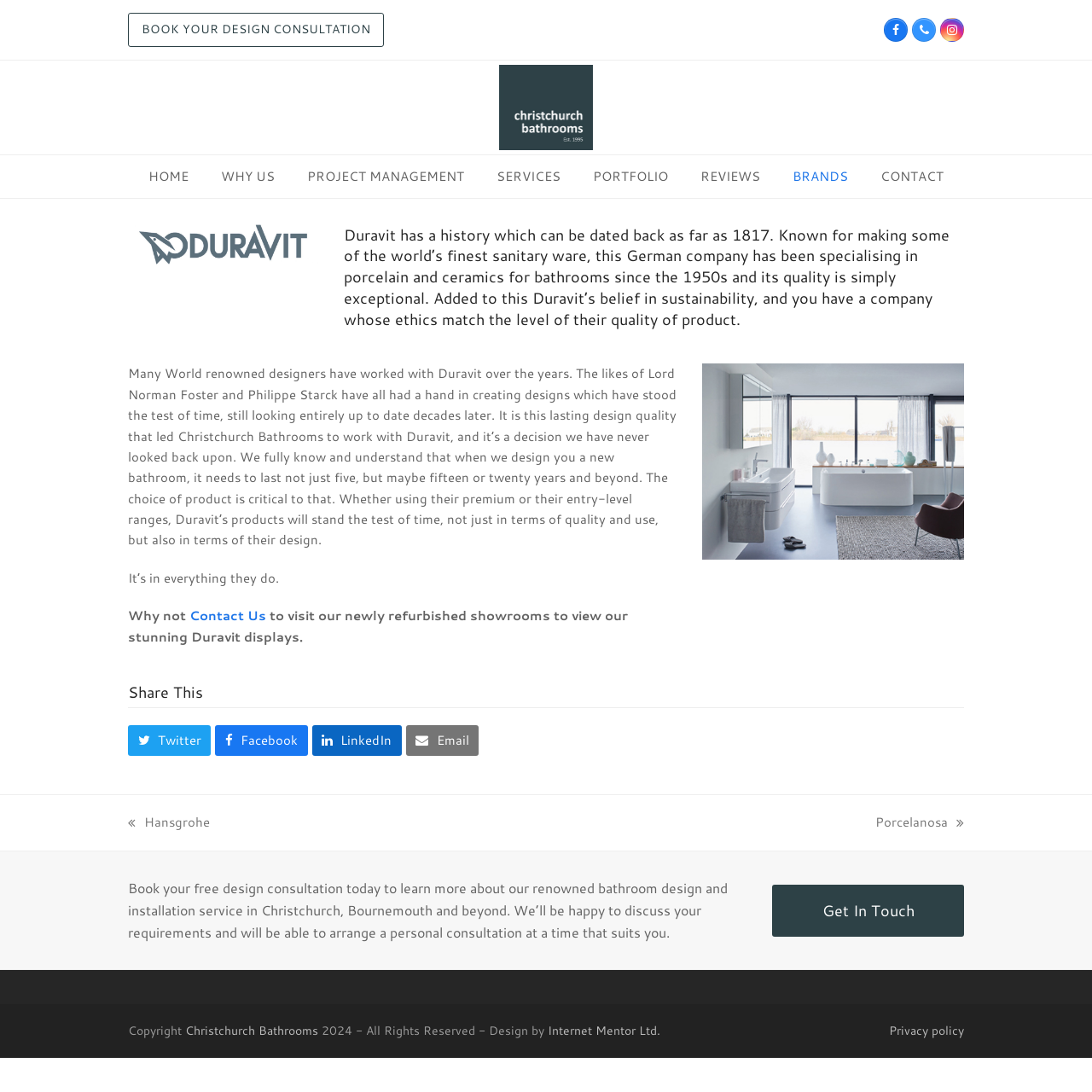Find and provide the bounding box coordinates for the UI element described with: "Charlie Garrett".

None